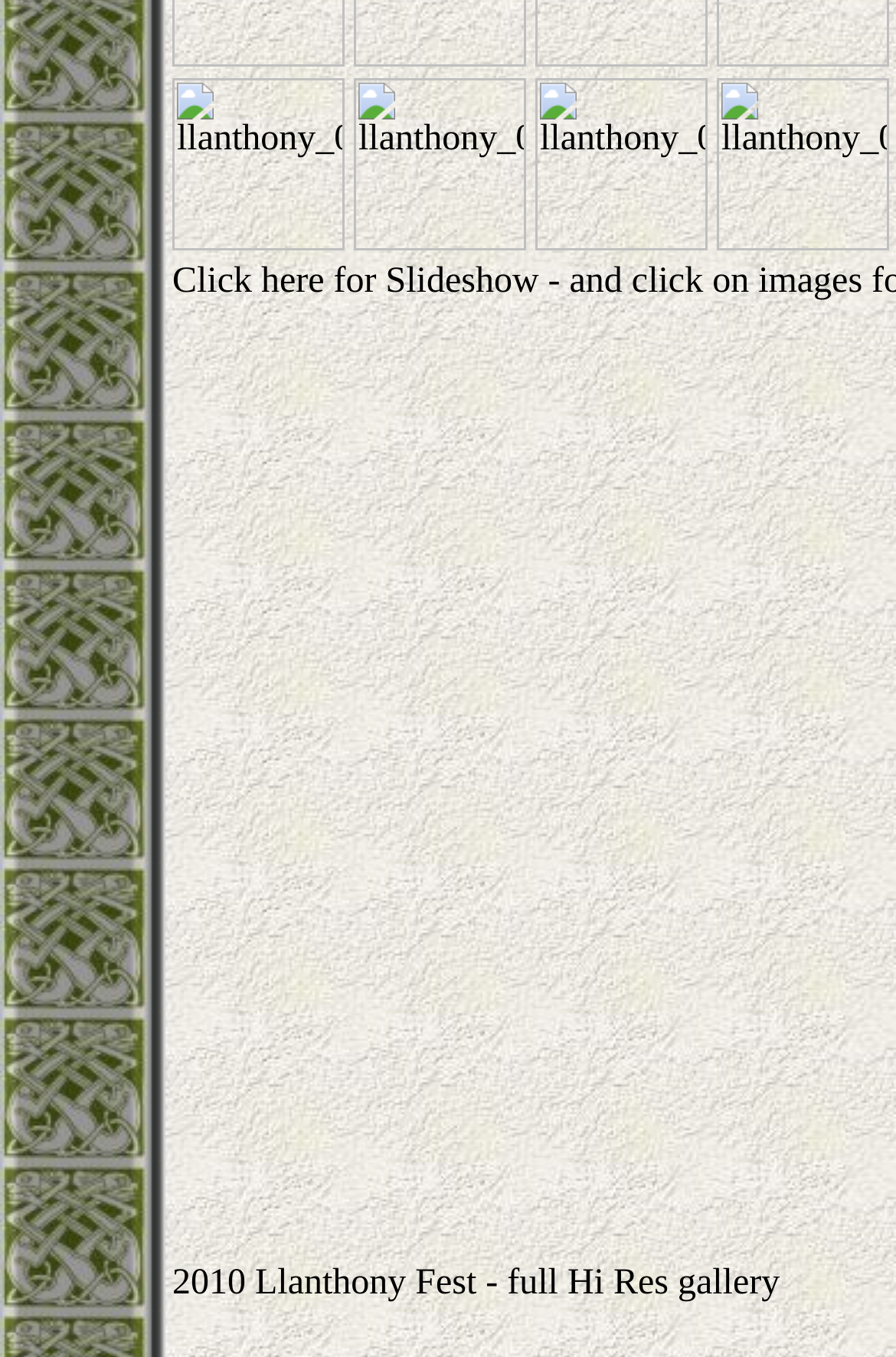How many links are at the top?
Based on the image, provide your answer in one word or phrase.

4